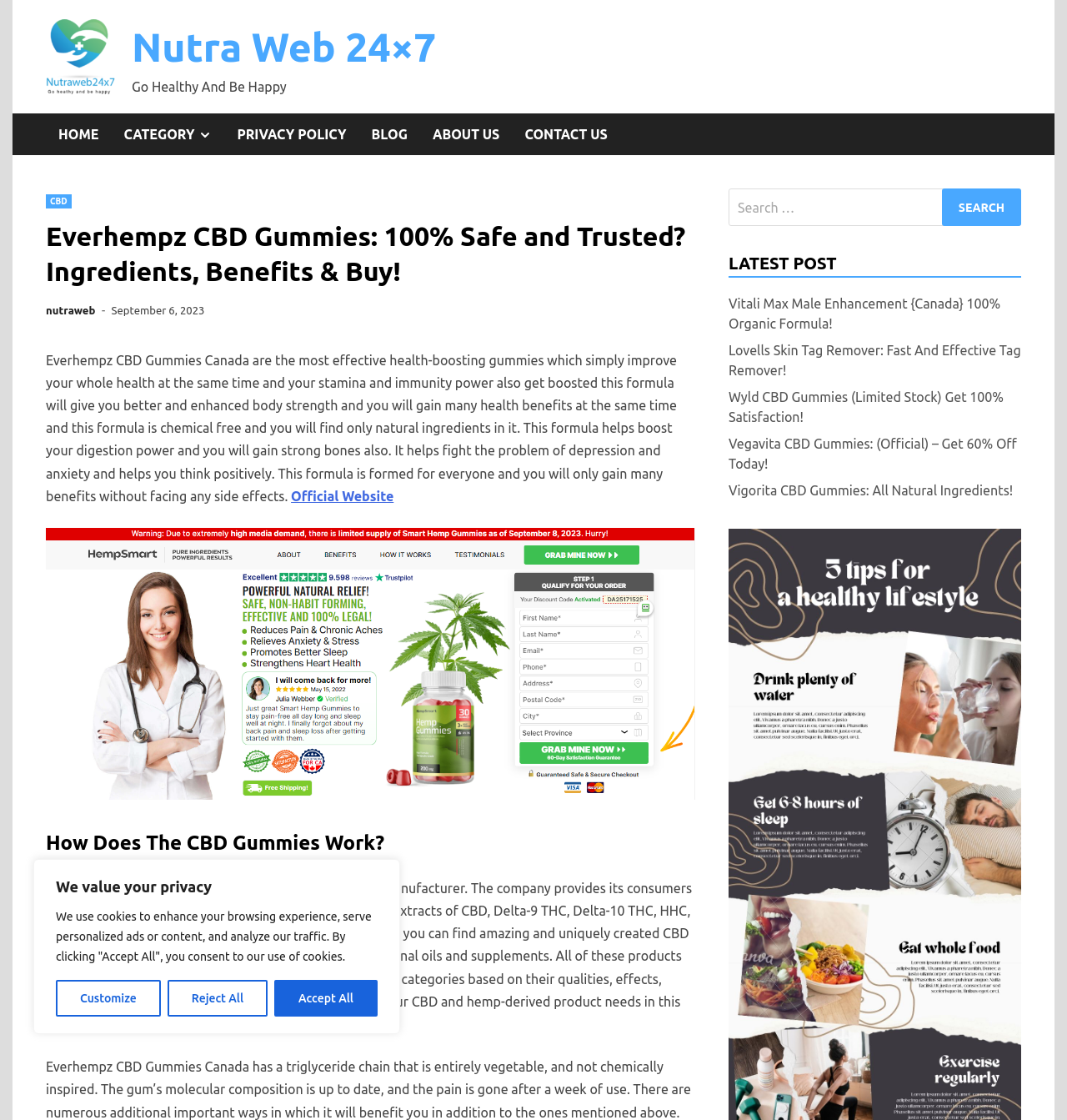Locate the bounding box coordinates of the clickable region necessary to complete the following instruction: "Visit the CATEGORY SHOW SUB MENU page". Provide the coordinates in the format of four float numbers between 0 and 1, i.e., [left, top, right, bottom].

[0.104, 0.101, 0.21, 0.138]